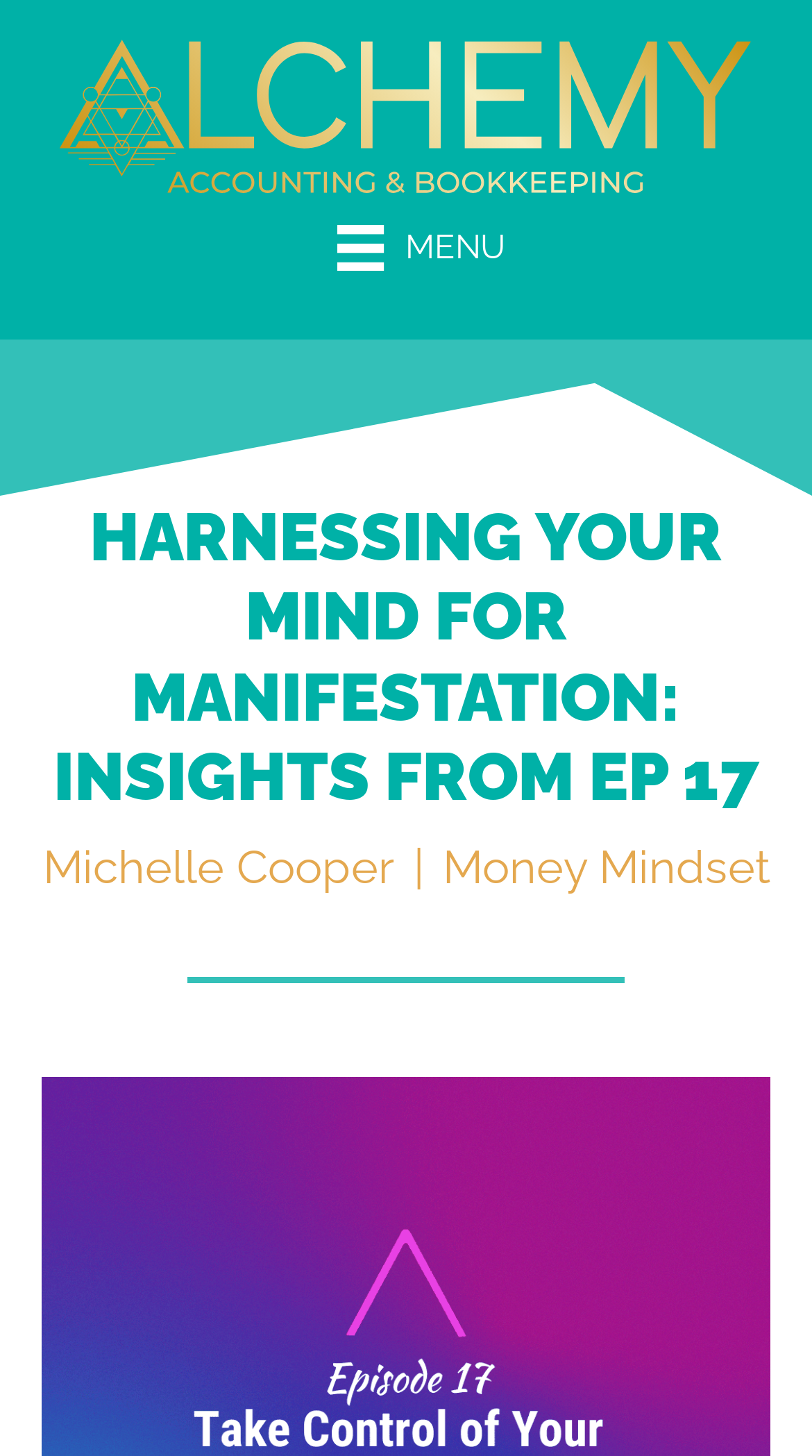Respond with a single word or phrase to the following question: What is the text on the button at the top right corner?

MENU